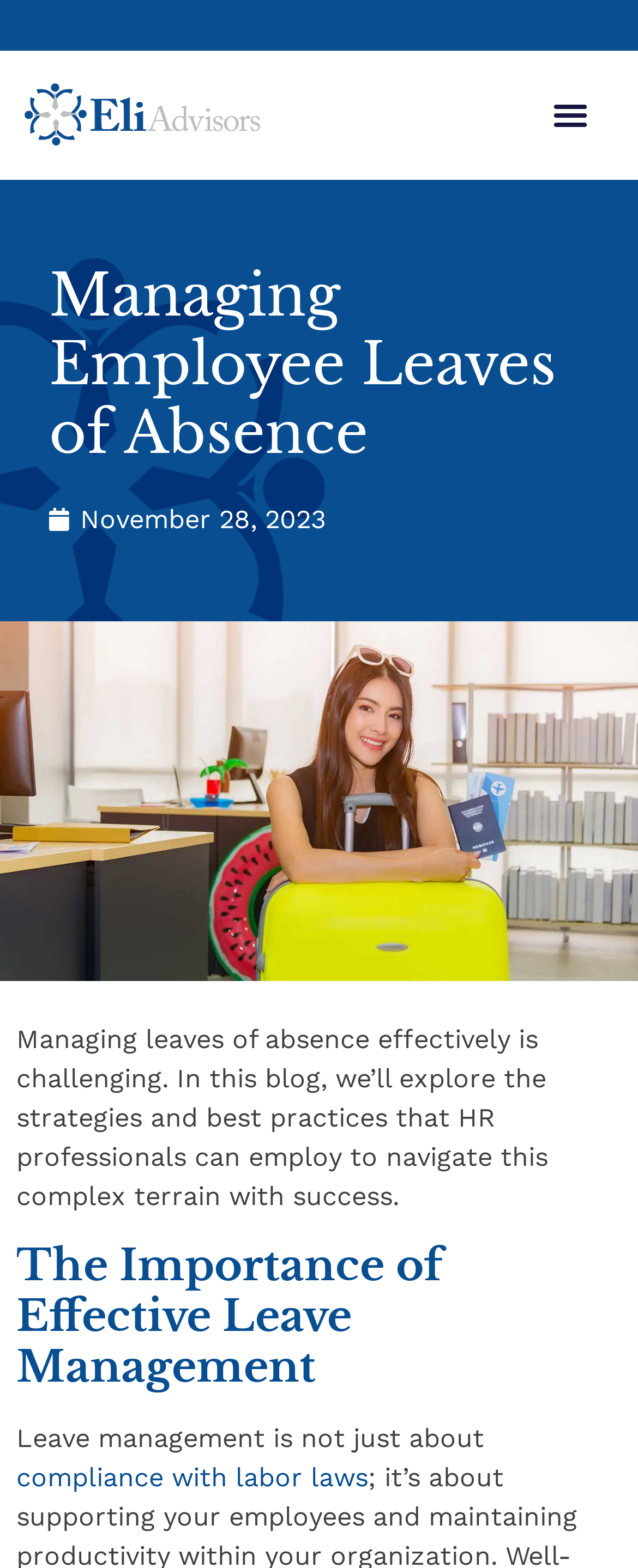What is the main topic of the blog post?
Please provide a comprehensive answer to the question based on the webpage screenshot.

The main topic can be found in the first heading of the webpage, which is 'Managing Employee Leaves of Absence'.